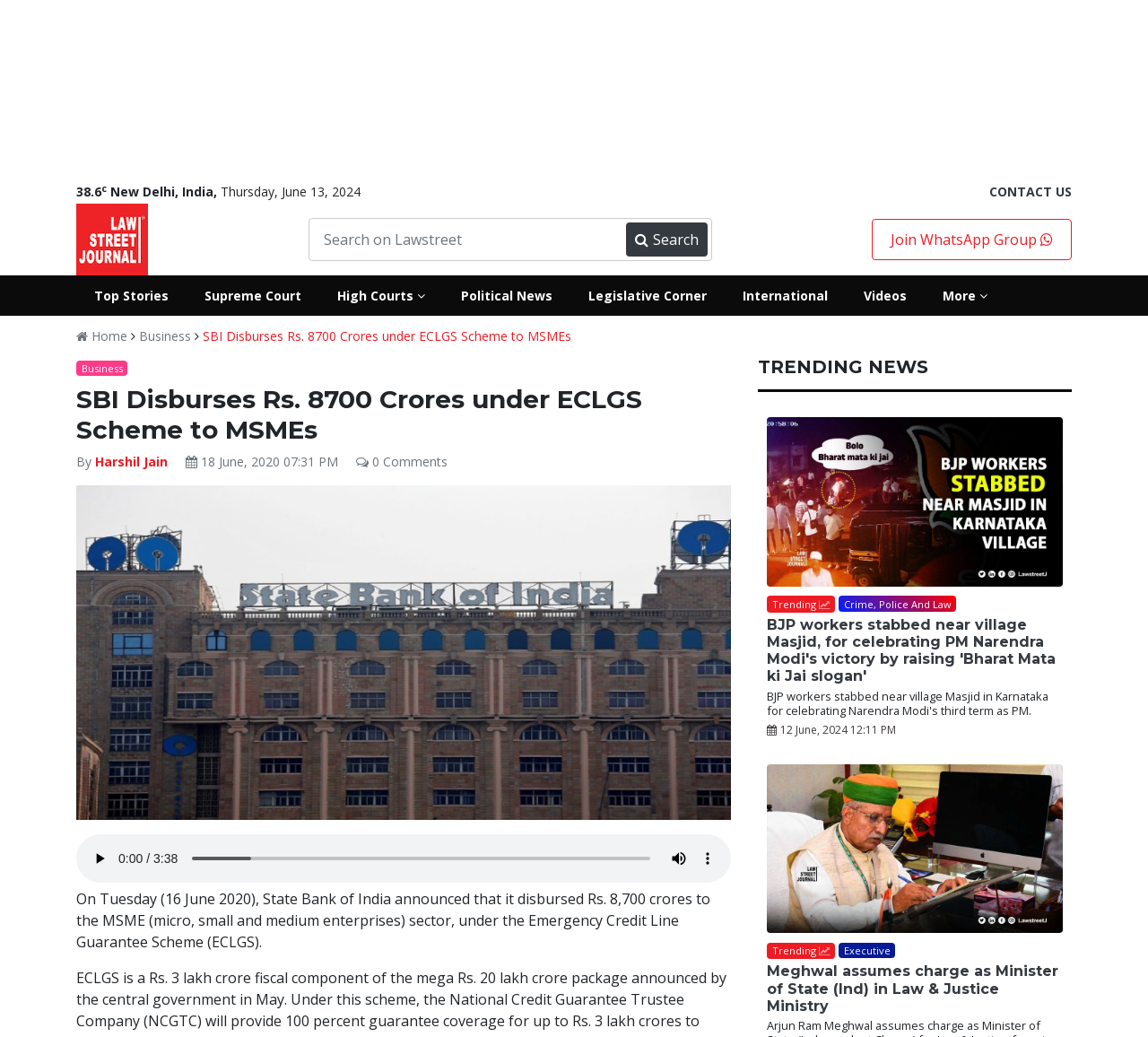Locate the bounding box coordinates of the clickable region necessary to complete the following instruction: "Search on Lawstreet". Provide the coordinates in the format of four float numbers between 0 and 1, i.e., [left, top, right, bottom].

[0.272, 0.215, 0.545, 0.247]